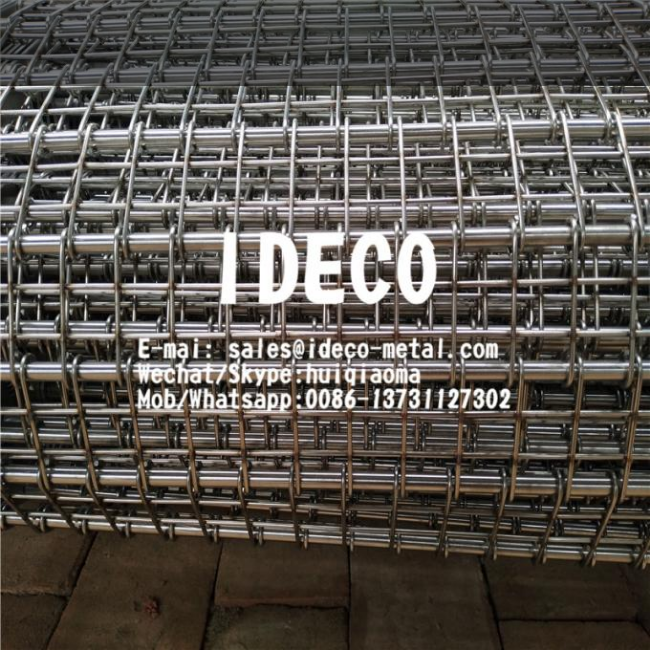Offer an in-depth description of the image shown.

The image displays a close-up view of a robust metal conveyor belt, characterized by its intricate eye-link design, essential for various industrial applications. Prominently featured in the center is the brand name "IDECO," indicative of the manufacturer specializing in high-quality metal products. Below the brand name, contact details are provided, including an email address for inquiries, along with information on how to connect via WeChat, Skype, and WhatsApp. This design illustrates the practical and durable nature of eye-link conveyor belts, suitable for industries such as food processing, chemical manufacturing, and packaging. The overall aesthetic combines functionality with professionalism, reflecting IDECO's commitment to quality and customer service.